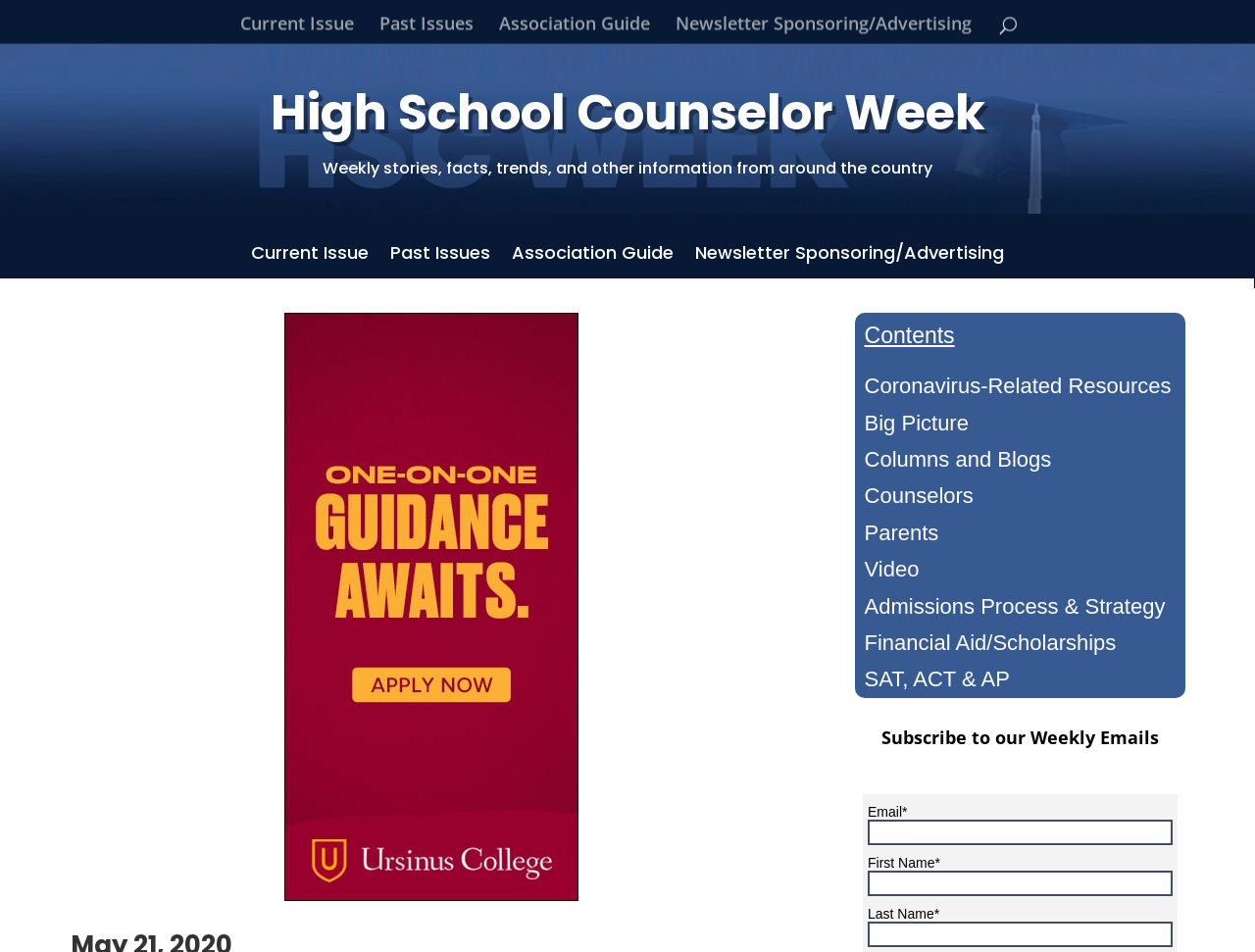Can you give a comprehensive explanation to the question given the content of the image?
How many links are there under 'Contents'?

Under the heading 'Contents', there are 9 links, which are 'Coronavirus-Related Resources', 'Big Picture', 'Columns and Blogs', 'Counselors', 'Parents', 'Video', 'Admissions Process & Strategy', 'Financial Aid/Scholarships', and 'SAT, ACT & AP'.